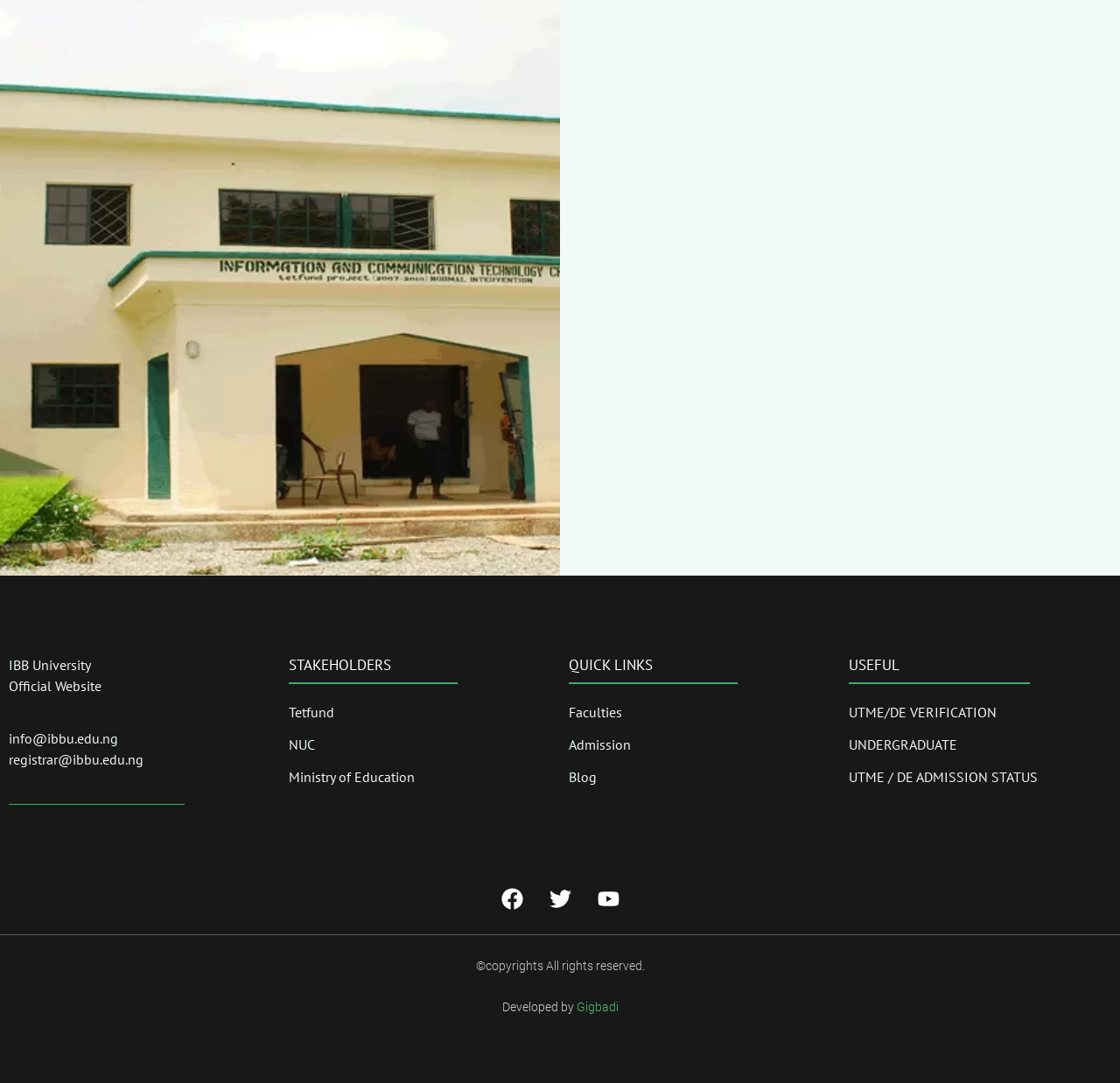Based on the element description "Facebook", predict the bounding box coordinates of the UI element.

[0.438, 0.81, 0.477, 0.851]